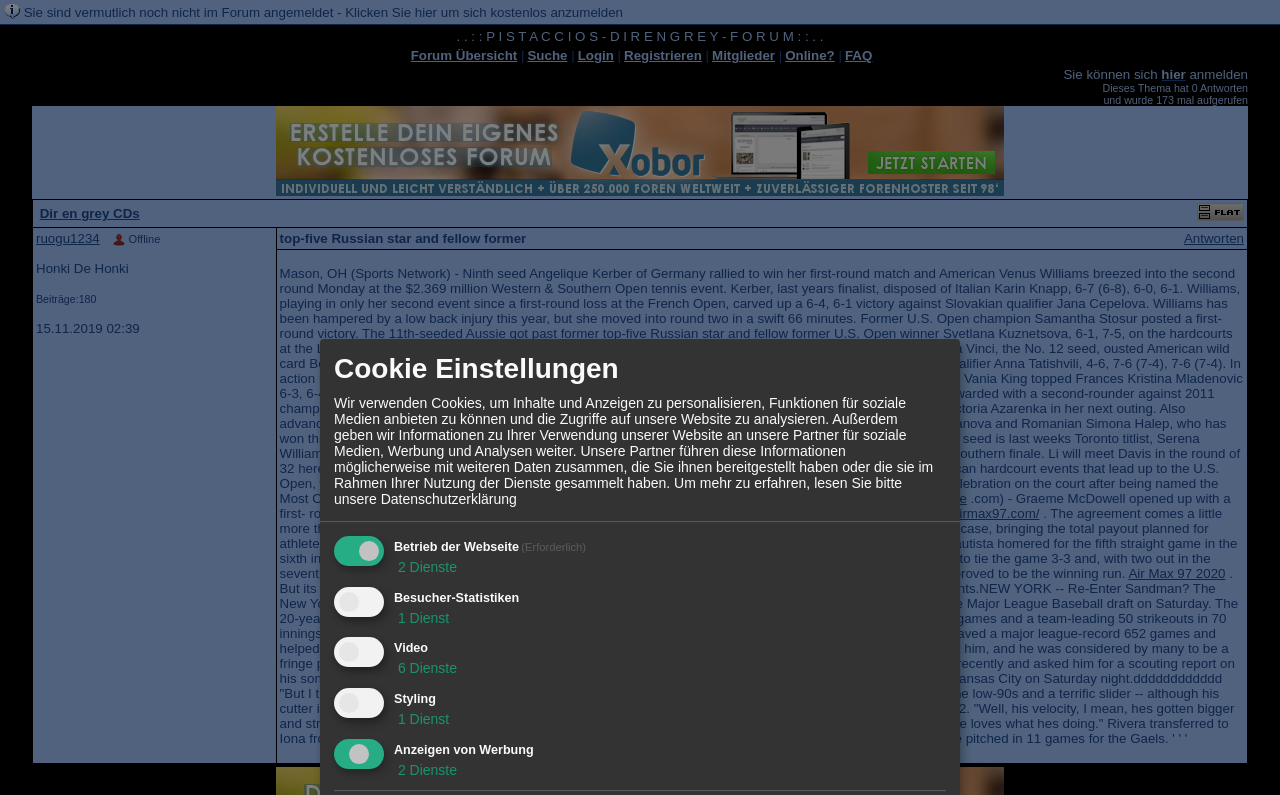Find the bounding box coordinates for the area you need to click to carry out the instruction: "Search for products". The coordinates should be four float numbers between 0 and 1, indicated as [left, top, right, bottom].

None